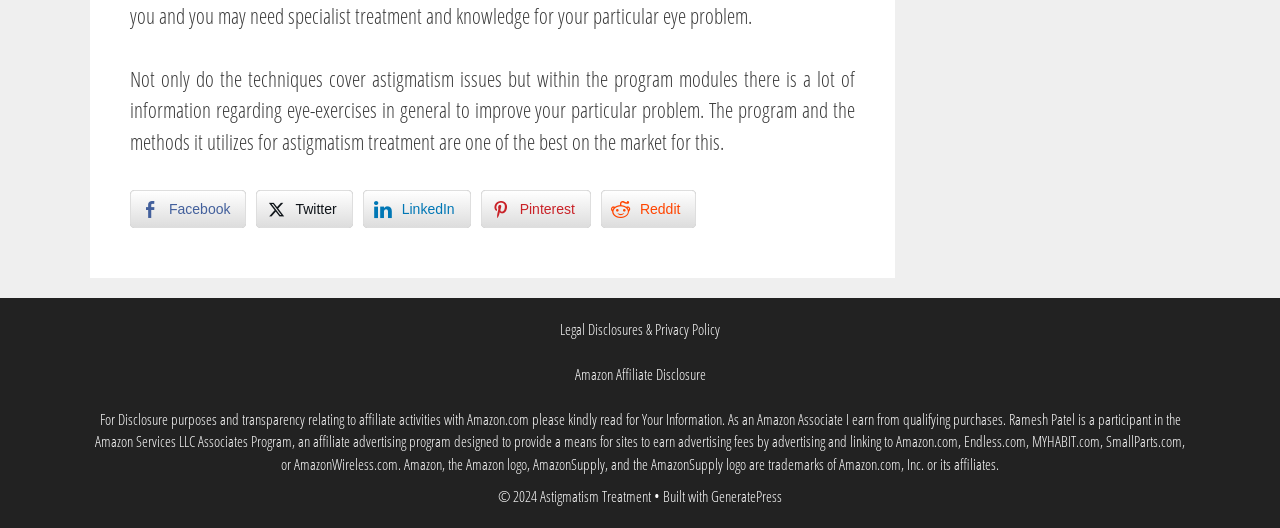What is the name of the website builder mentioned on the webpage?
Use the information from the screenshot to give a comprehensive response to the question.

The name of the website builder mentioned on the webpage is GeneratePress, which is stated in the link element at the bottom of the webpage.